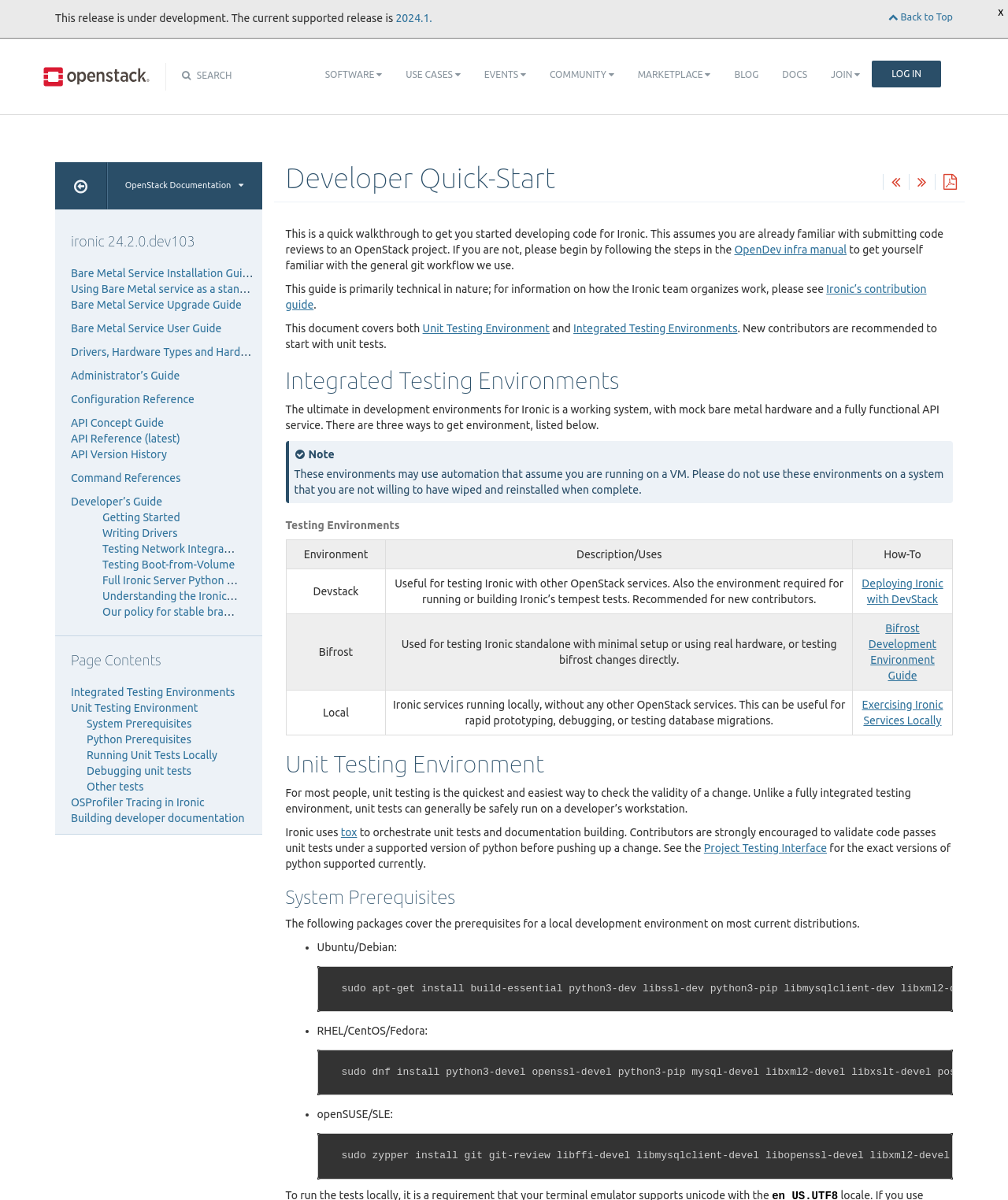Bounding box coordinates are given in the format (top-left x, top-left y, bottom-right x, bottom-right y). All values should be floating point numbers between 0 and 1. Provide the bounding box coordinate for the UI element described as: Community

[0.534, 0.046, 0.621, 0.079]